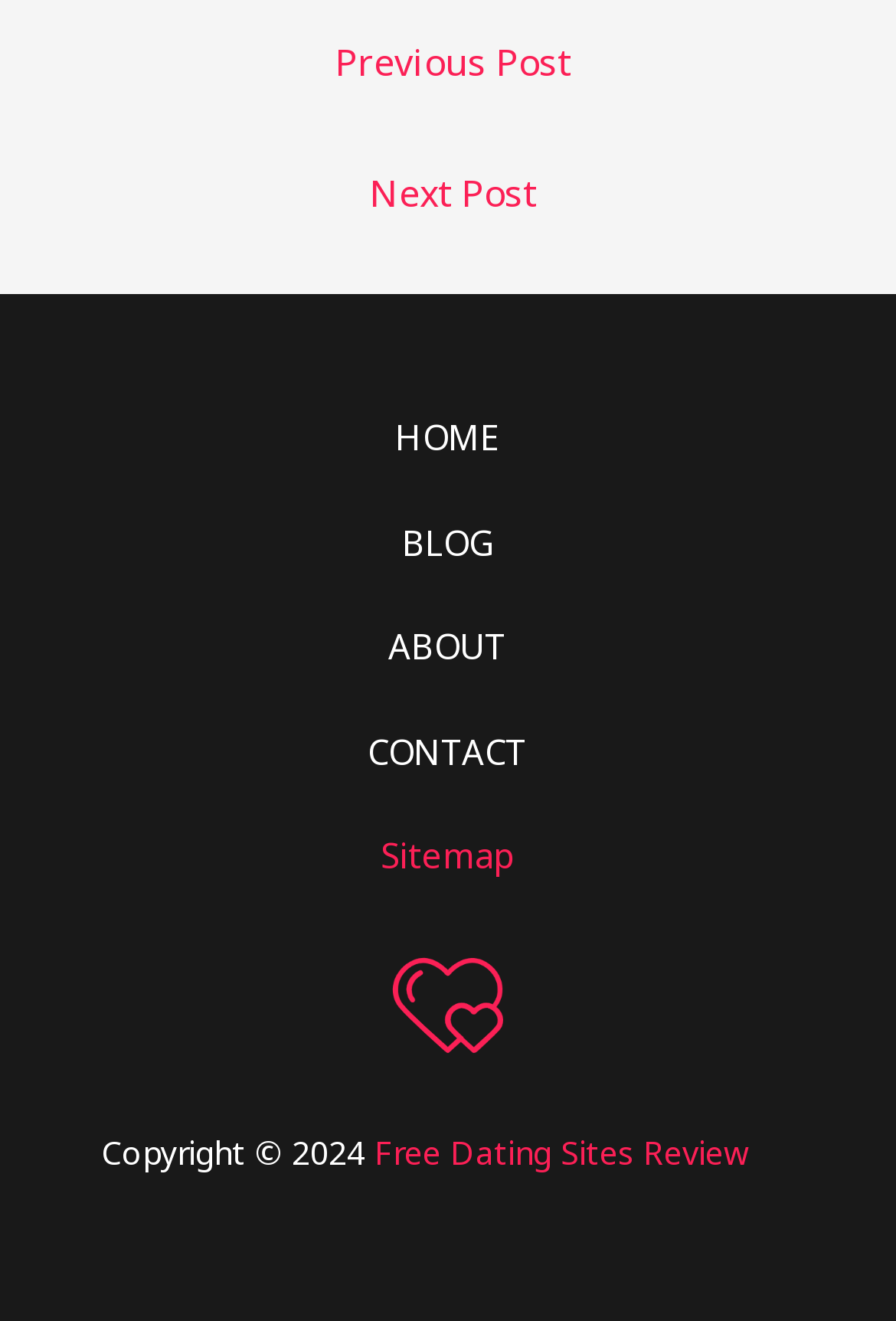Please identify the bounding box coordinates of the clickable area that will allow you to execute the instruction: "go to next post".

[0.026, 0.116, 0.984, 0.181]